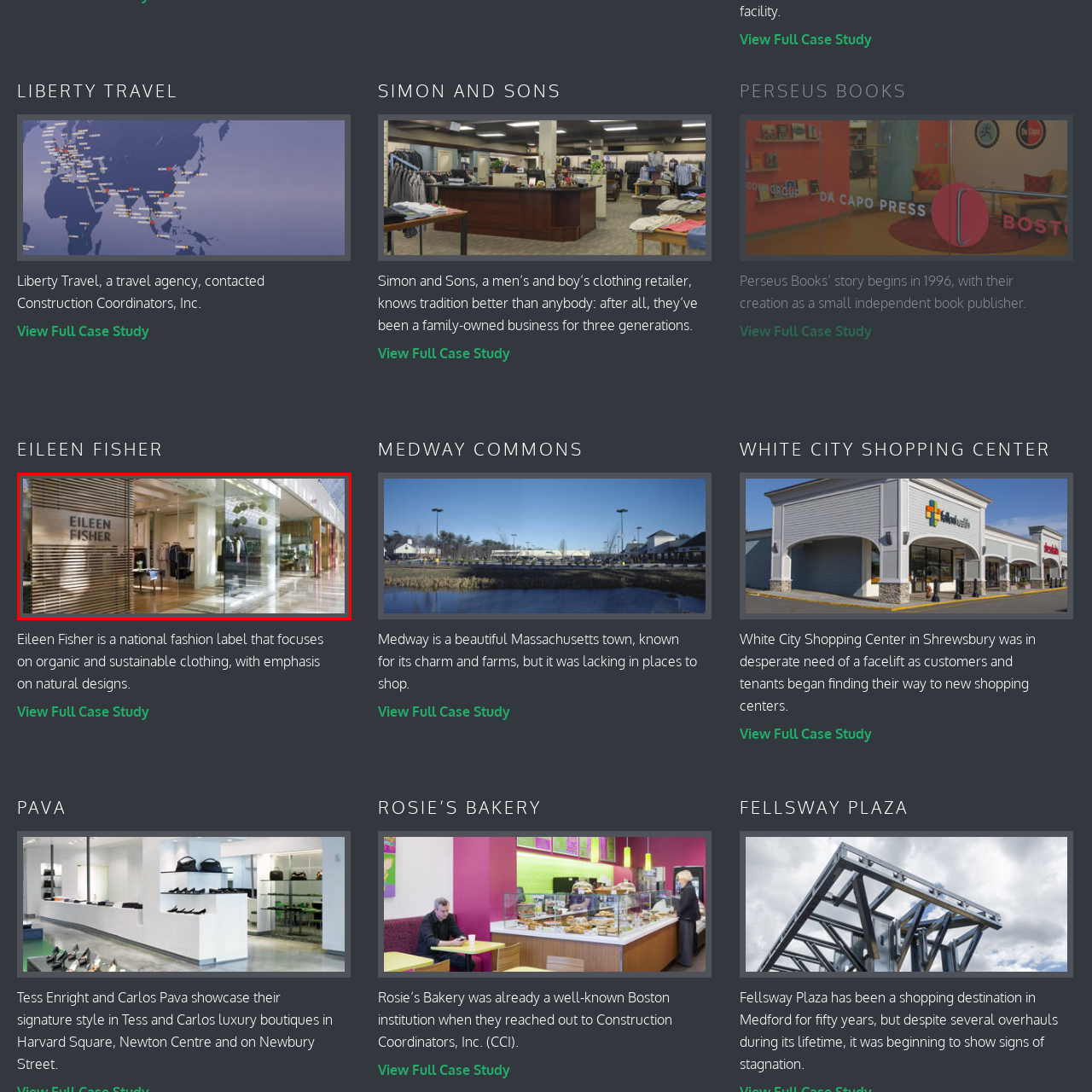Focus on the section within the red boundary and provide a detailed description.

The image showcases the storefront of Eileen Fisher, a national fashion label renowned for its commitment to organic and sustainable clothing. The entrance is characterized by an elegant design, with the brand name prominently displayed on a wooden partition, blending natural aesthetics with a contemporary feel. Inside, the boutique likely features thoughtfully curated clothing that emphasizes natural materials and clean lines, resonating with the brand's ethos of simplicity and sustainability. This setting reflects Eileen Fisher’s dedication to mindful fashion, creating an inviting atmosphere for customers seeking stylish, eco-conscious apparel.